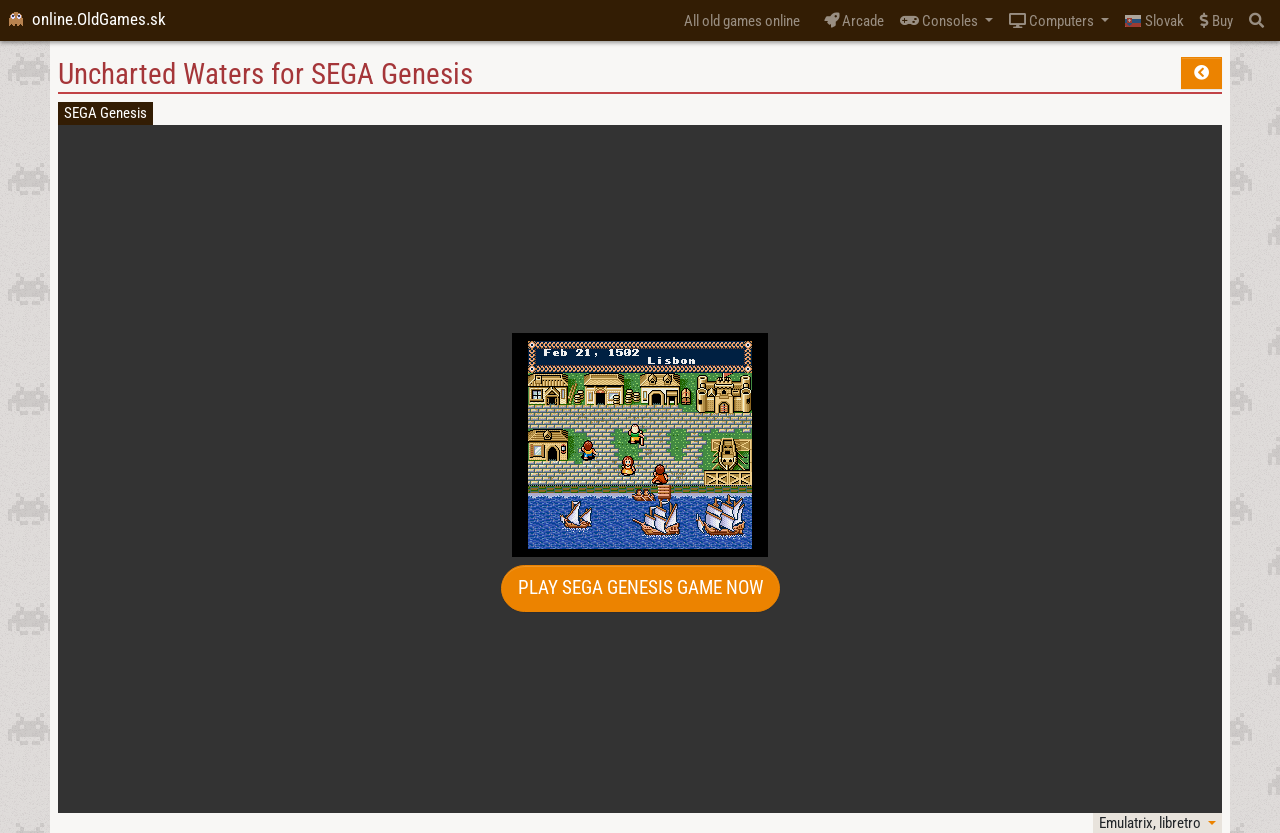Please locate the bounding box coordinates of the element's region that needs to be clicked to follow the instruction: "Click the PLAY SEGA GENESIS GAME NOW button". The bounding box coordinates should be provided as four float numbers between 0 and 1, i.e., [left, top, right, bottom].

[0.391, 0.679, 0.609, 0.735]